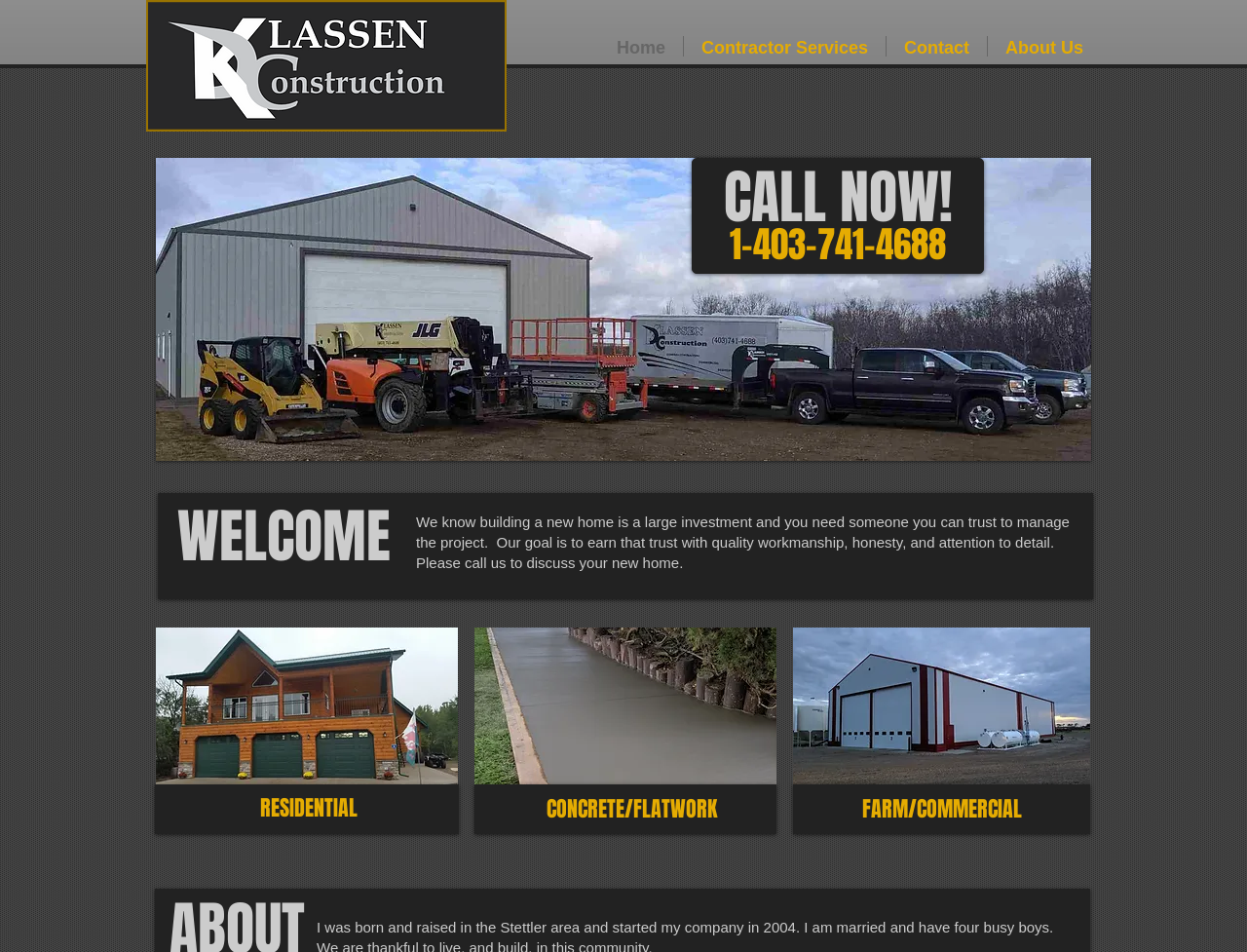Produce an elaborate caption capturing the essence of the webpage.

The webpage is about Klassen Construction, a company that provides building services for new homes, barns, and commercial buildings. At the top of the page, there is a navigation menu with links to "Home", "Contractor Services", "Contact", and "About Us". Below the navigation menu, there is a logo image of "stettler-construction.png" on the left side, and a call-to-action section on the right side with a heading "CALL NOW!" and a phone number "1-403-741-4688" that is also a clickable link.

On the left side of the page, there is a large image of a house, "stettler-home-builder.jpg", which takes up most of the vertical space. Below the image, there is a heading "WELCOME" and a paragraph of text that describes the company's goal of earning trust with quality workmanship, honesty, and attention to detail.

On the right side of the page, there are three sections, each with a heading and an image. The first section has a heading "RESIDENTIAL" and an image "residential- builder-stettler.jpg". The second section has a heading "CONCRETE/FLATWORK" and an image "conrete-stettler.jpg". The third section has a heading "FARM/COMMERCIAL" and an image "IMG_20190830_203933.jpg". Each of these sections has a link with the same text as the heading.

At the bottom of the page, there is a region labeled "ABout" that spans the full width of the page.